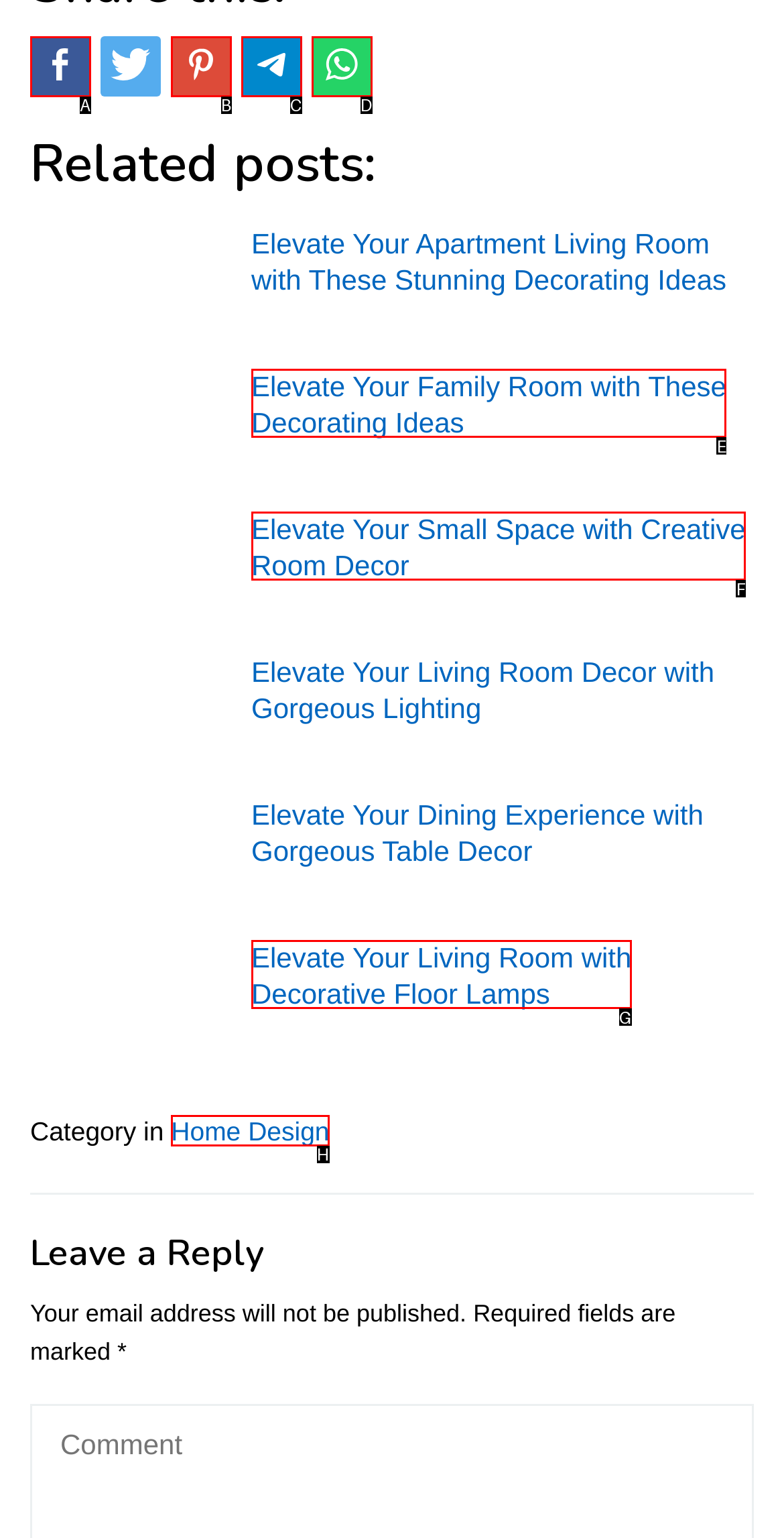Which UI element's letter should be clicked to achieve the task: Visit Home Design category
Provide the letter of the correct choice directly.

H